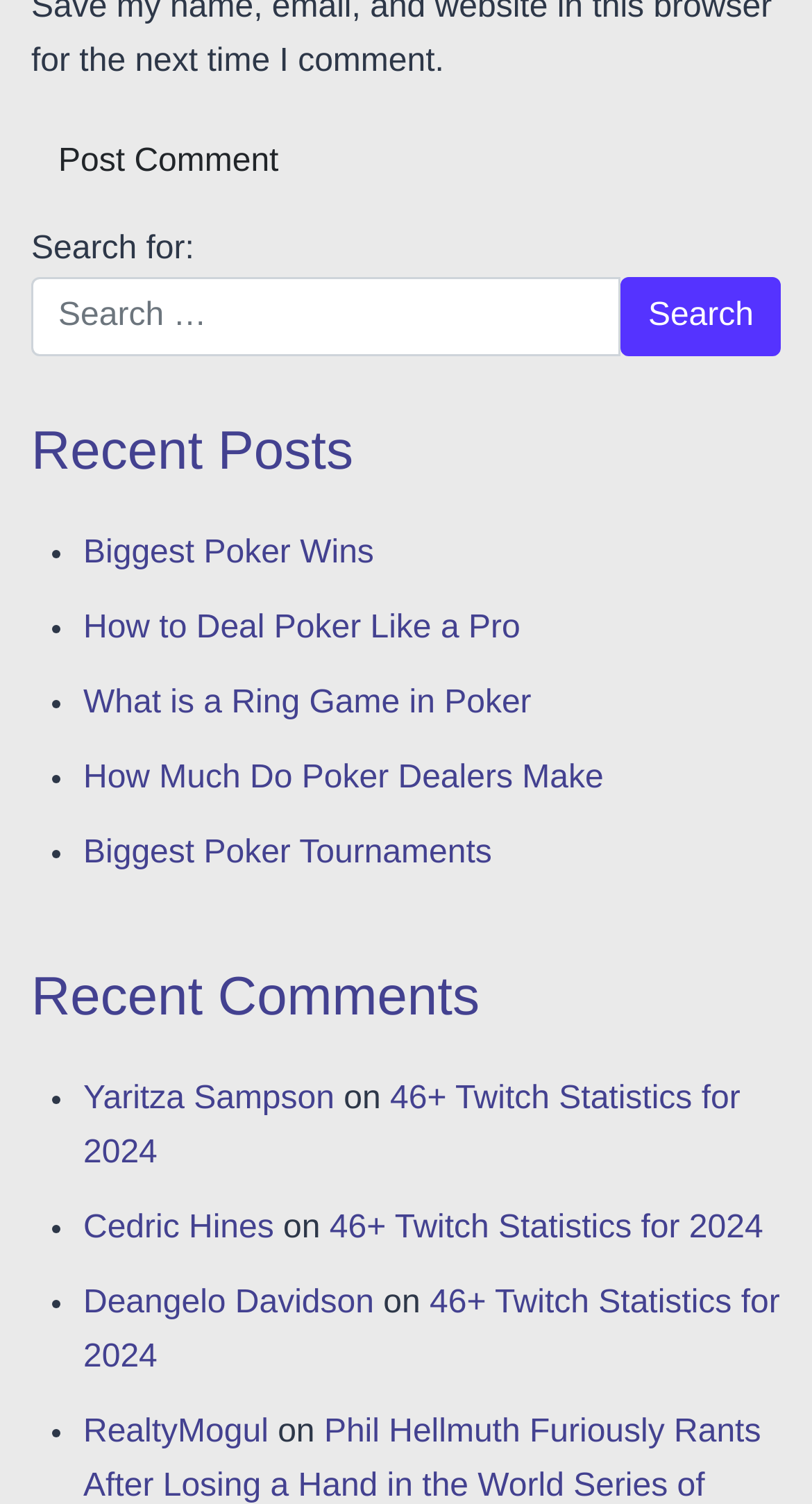Please identify the bounding box coordinates of where to click in order to follow the instruction: "Post a comment".

[0.038, 0.082, 0.376, 0.135]